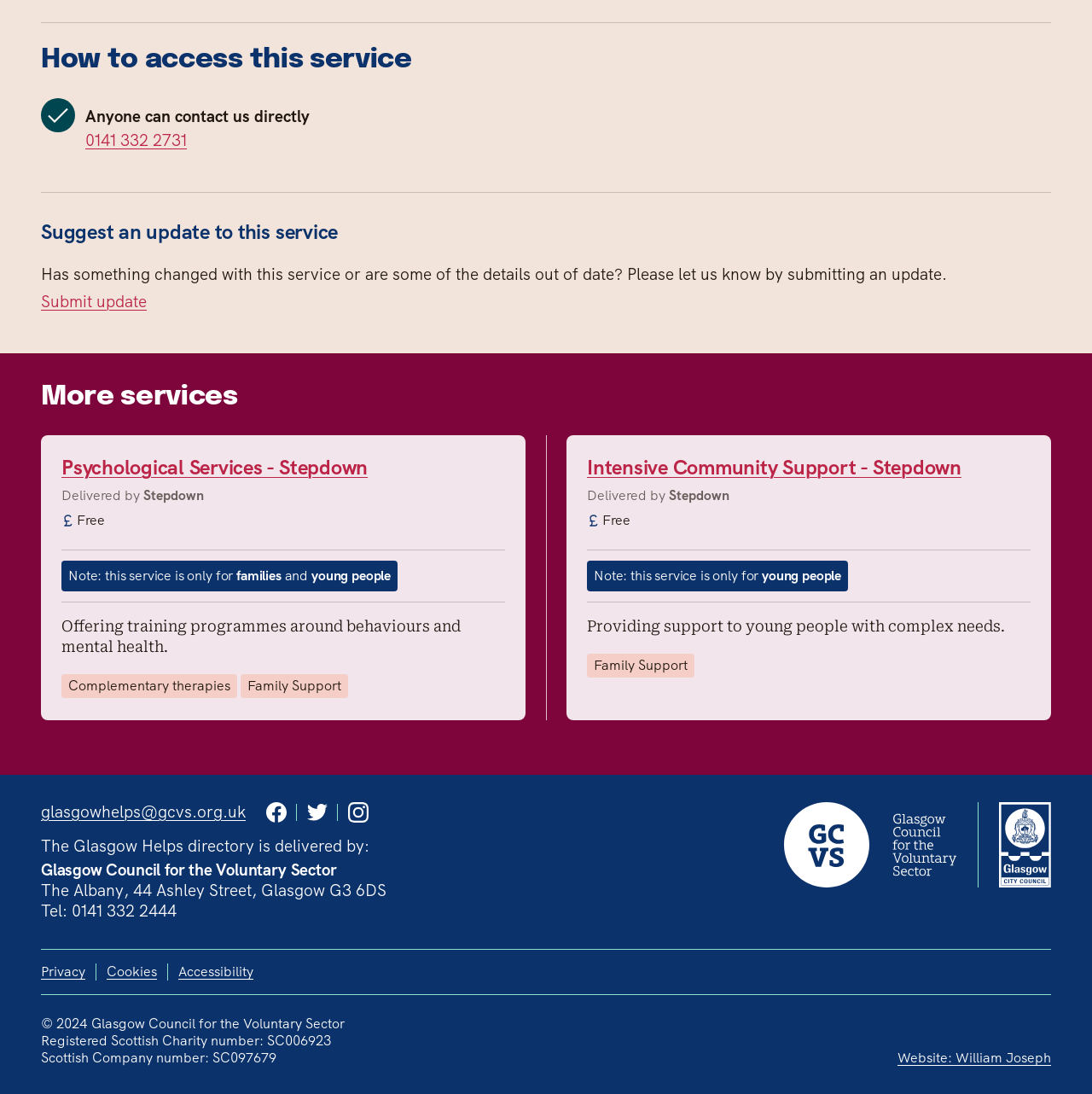What is the phone number to contact the service?
Provide a well-explained and detailed answer to the question.

I found the phone number by looking at the link element with the text '0141 332 2731' which is located under the heading 'How to access this service'.